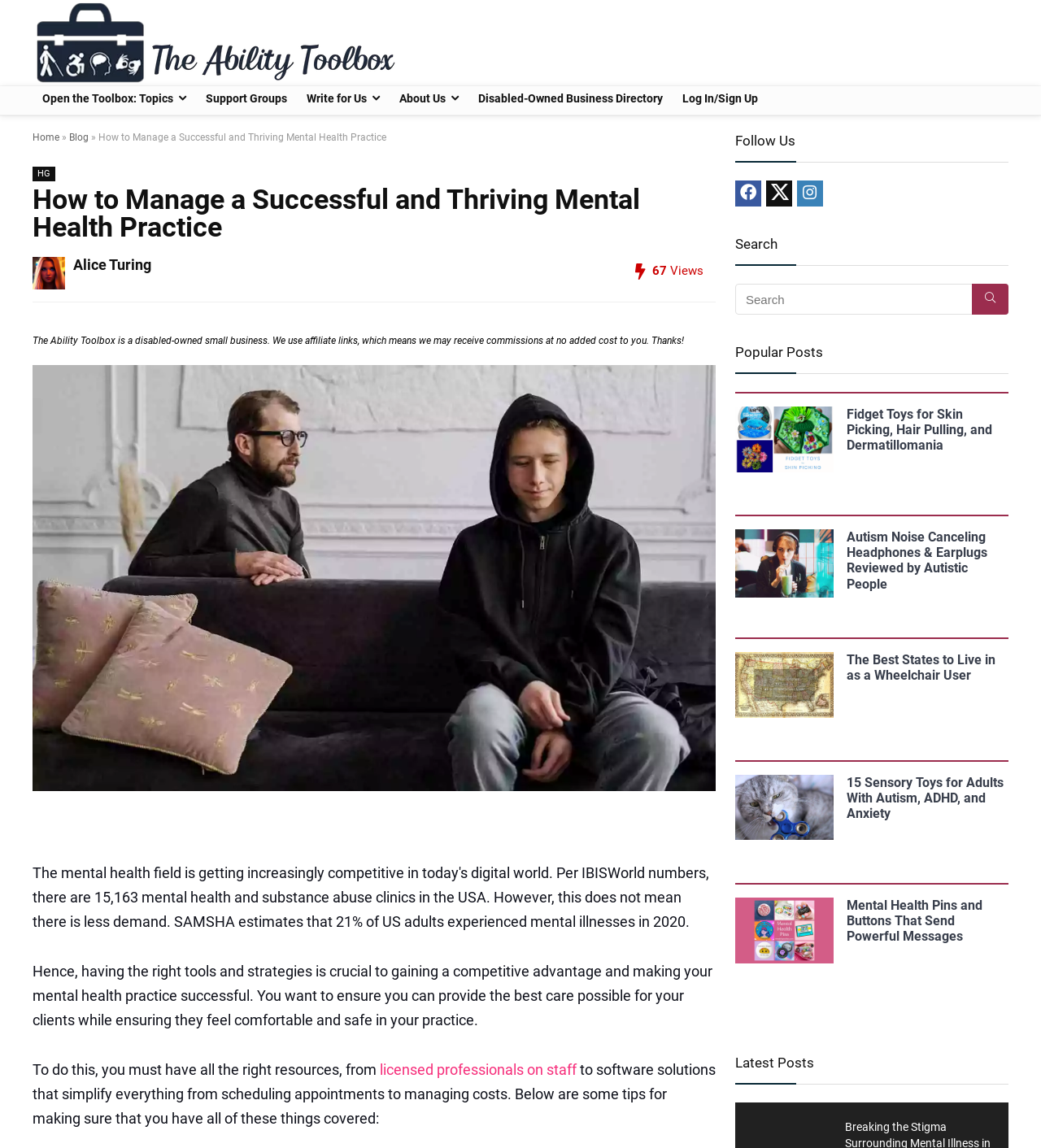Please specify the bounding box coordinates of the clickable region necessary for completing the following instruction: "Open the Toolbox: Topics". The coordinates must consist of four float numbers between 0 and 1, i.e., [left, top, right, bottom].

[0.031, 0.075, 0.188, 0.1]